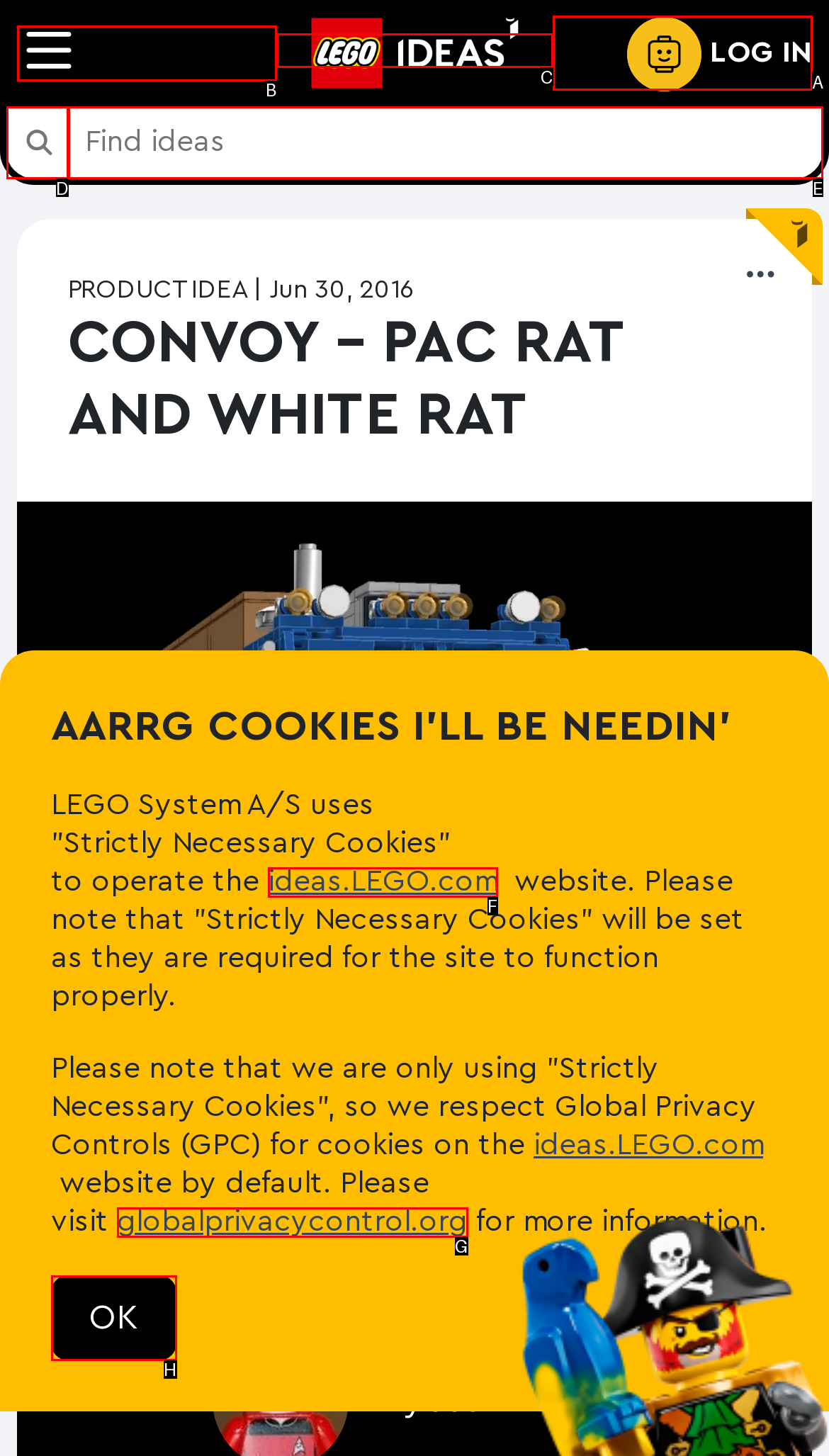Find the HTML element that matches the description provided: aria-label="Search Field" name="query" placeholder="Find ideas"
Answer using the corresponding option letter.

E